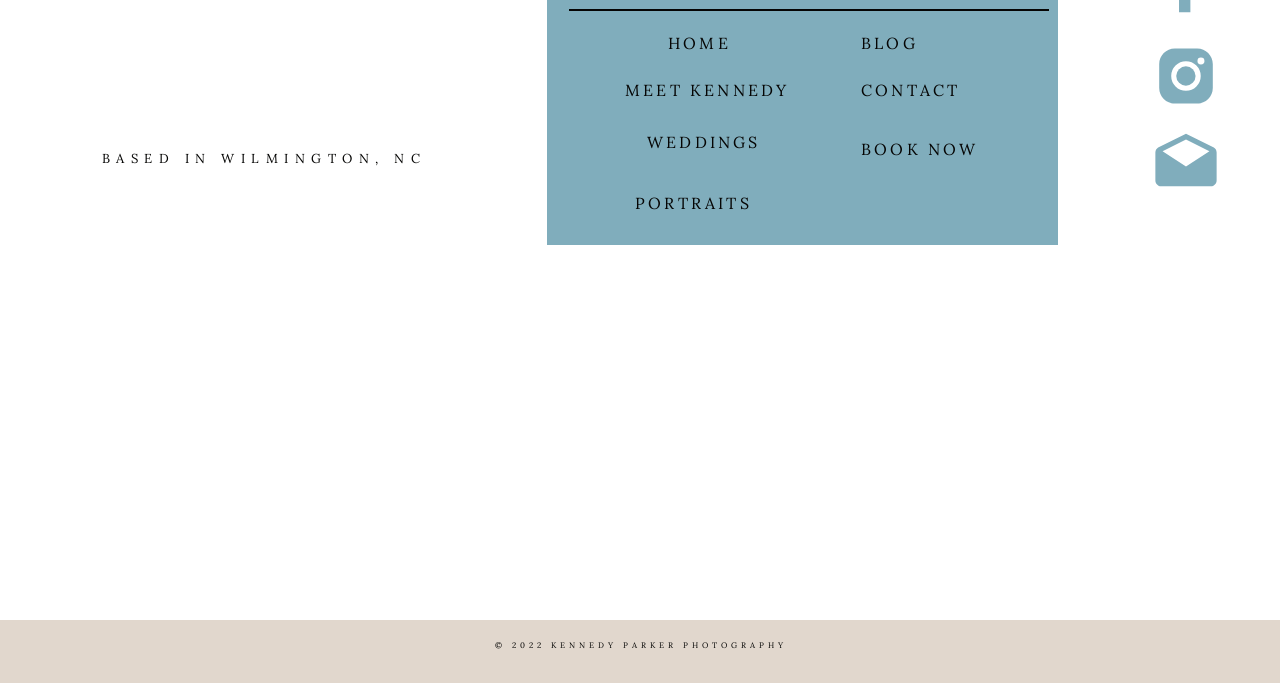What is the copyright information on the webpage?
Please answer the question with as much detail and depth as you can.

The link at the bottom of the webpage with the text '© 2022 KENNEDY PARKER PHOTOGRAPHY' indicates that the copyright for the webpage belongs to Kennedy Parker Photography and is dated 2022.